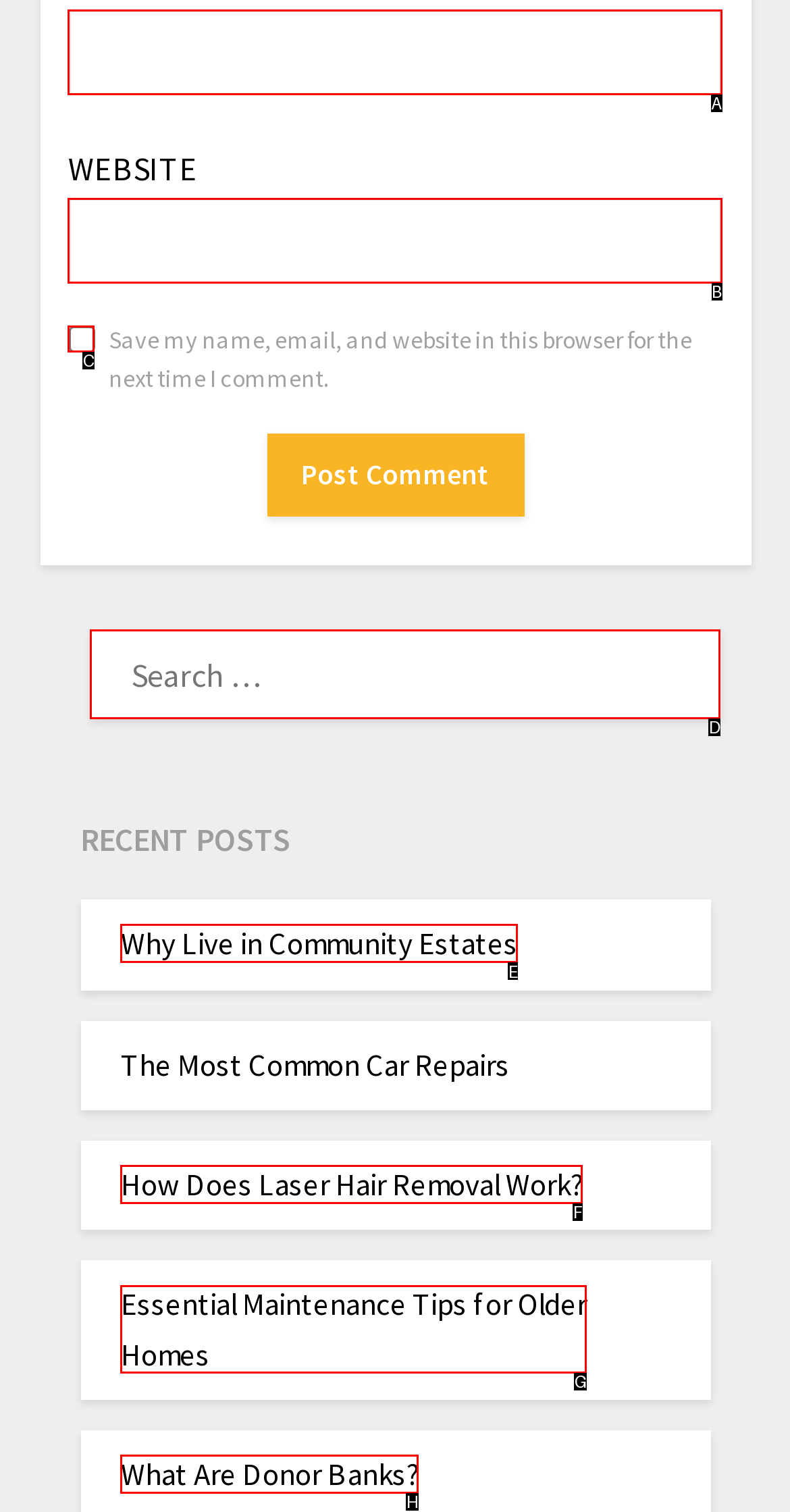Match the description: What Are Donor Banks? to one of the options shown. Reply with the letter of the best match.

H